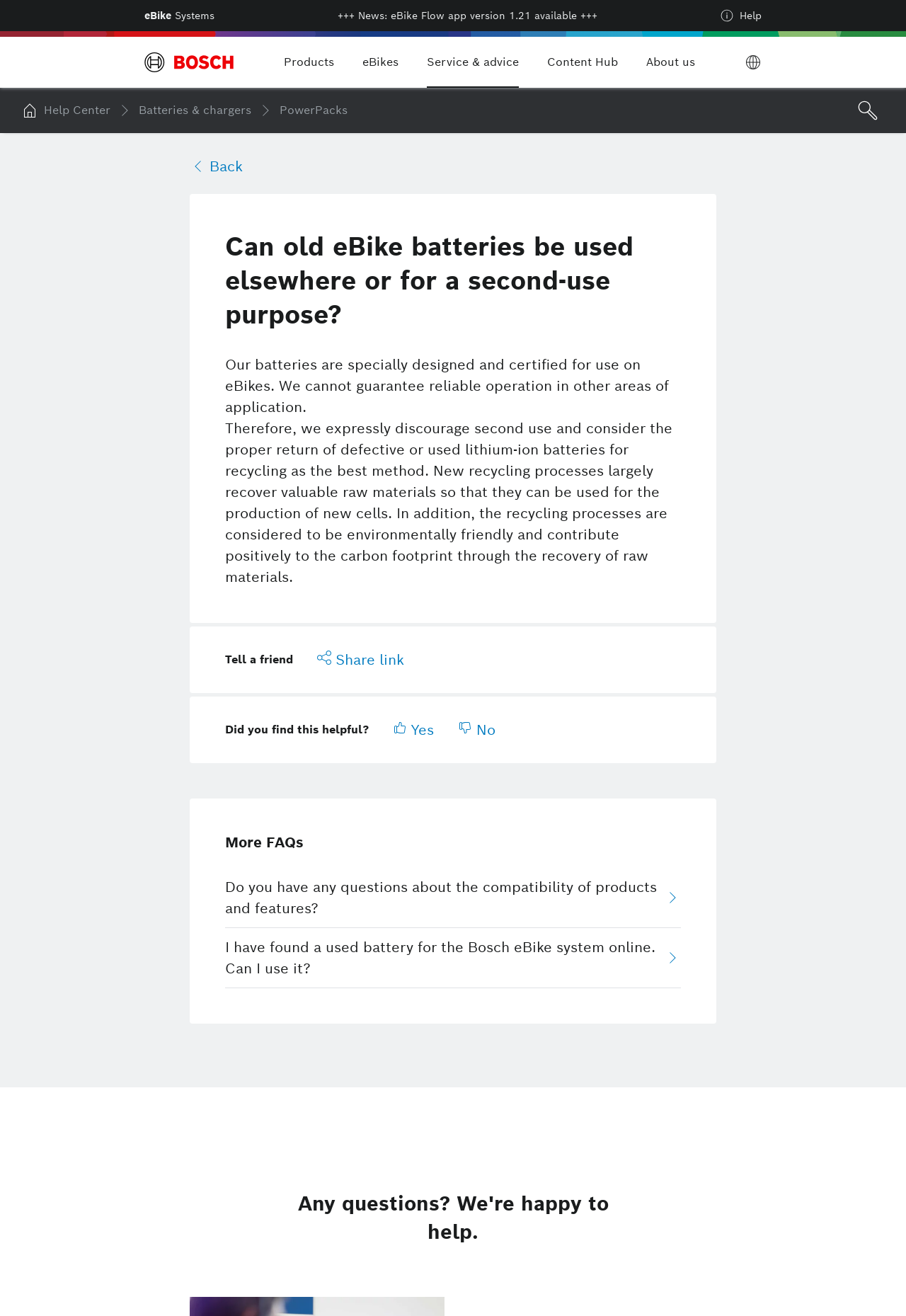Describe in detail what you see on the webpage.

This webpage appears to be a FAQ page about eBike batteries, specifically discussing their use and recycling. At the top, there are three links: "eBike Systems", "+++ News: eBike Flow app version 1.21 available +++", and "Help". Below these links, there is a section with a logo and a link to "Bosch eBike Systems, Invented for life". 

To the right of the logo, there are five tabs: "Products", "eBikes", "Service & advice", "Content Hub", and "About us". Next to these tabs, there is a "Change language" button. 

Below this section, there are four links: an empty link, "Help Center", "Batteries & chargers", and "PowerPacks". There is also a "Back" button. 

The main content of the page starts with a heading "Can old eBike batteries be used elsewhere or for a second-use purpose?" followed by a paragraph explaining that the batteries are designed and certified for use on eBikes and cannot be guaranteed to work reliably in other areas of application. 

Below this, there is another paragraph discussing the proper return of defective or used lithium-ion batteries for recycling, which is considered environmentally friendly and contributes positively to the carbon footprint. 

Next, there is a section with a heading "Tell a friend" and a "Share link" button. Below this, there is a section asking "Did you find this helpful?" with "Yes" and "No" buttons. 

Further down, there is a section with a heading "More FAQs" followed by two links to other FAQs: "Do you have any questions about the compatibility of products and features?" and "I have found a used battery for the Bosch eBike system online. Can I use it?". 

Finally, at the bottom of the page, there is a heading "Any questions? We're happy to help."